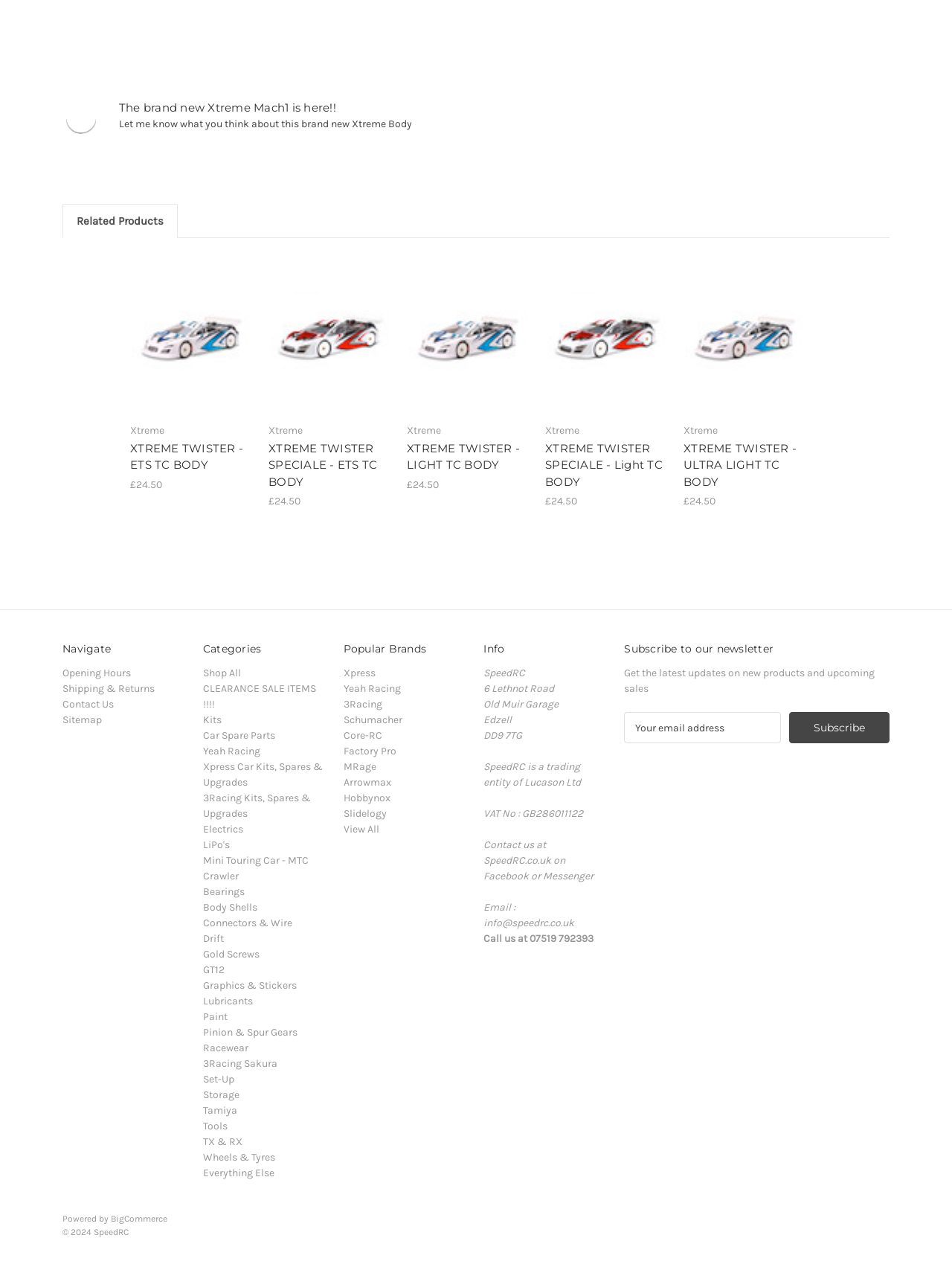Locate the UI element described by CLEARANCE SALE ITEMS !!!! in the provided webpage screenshot. Return the bounding box coordinates in the format (top-left x, top-left y, bottom-right x, bottom-right y), ensuring all values are between 0 and 1.

[0.213, 0.537, 0.332, 0.56]